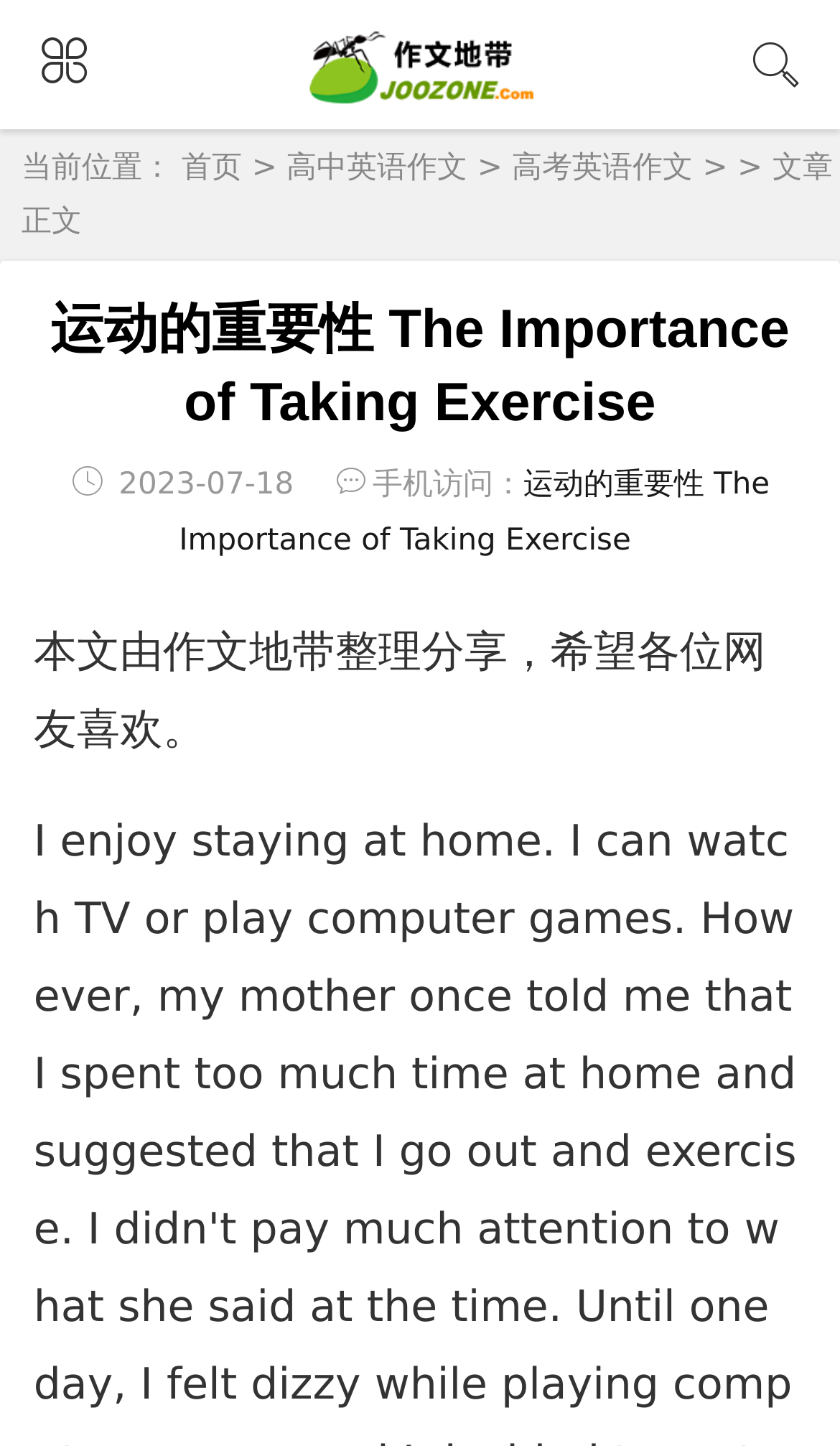What is the author's intention?
Based on the image, give a one-word or short phrase answer.

To share with friends